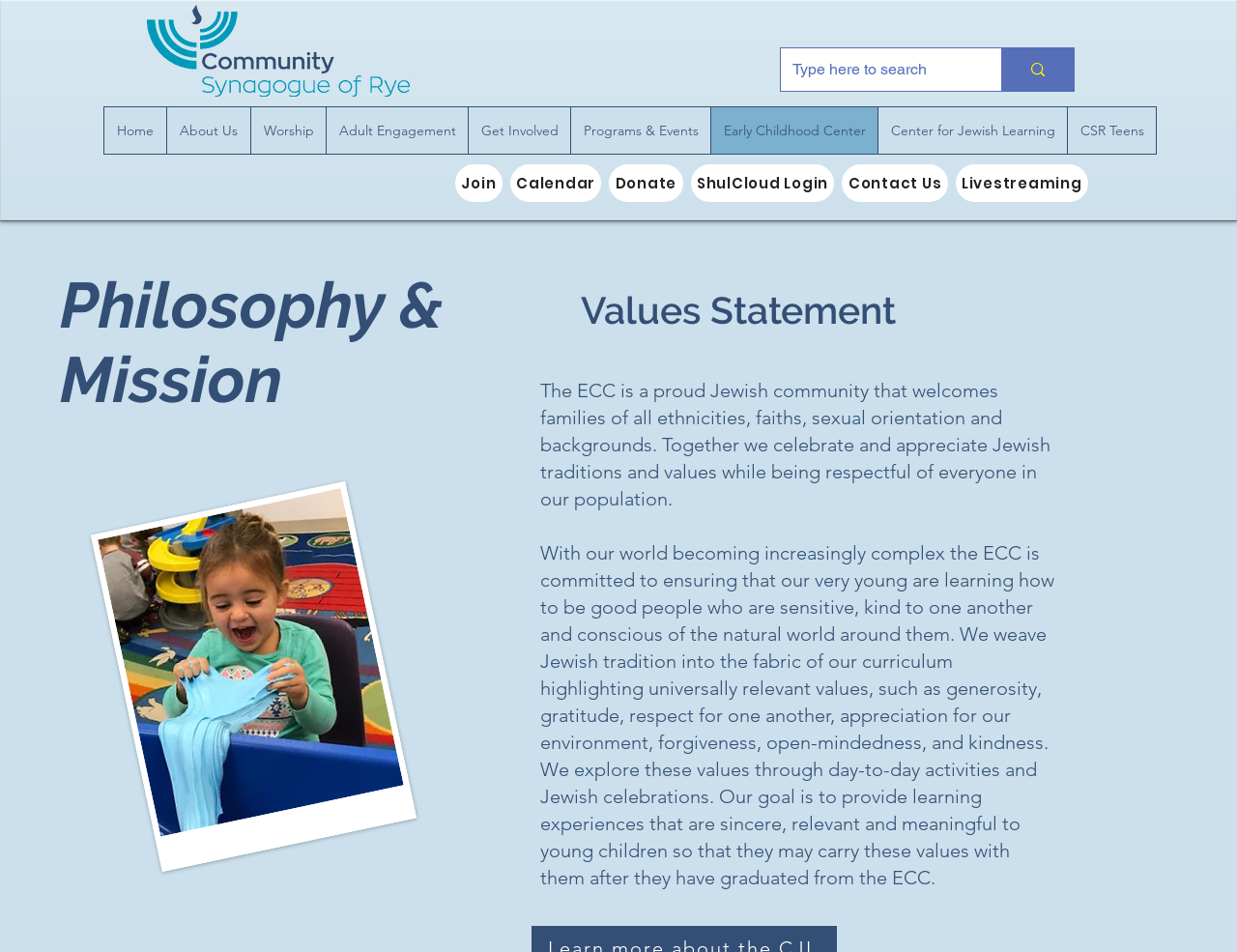What is the logo of the Community Synagogue of Rye? Look at the image and give a one-word or short phrase answer.

Community Synagogue of Rye Logo